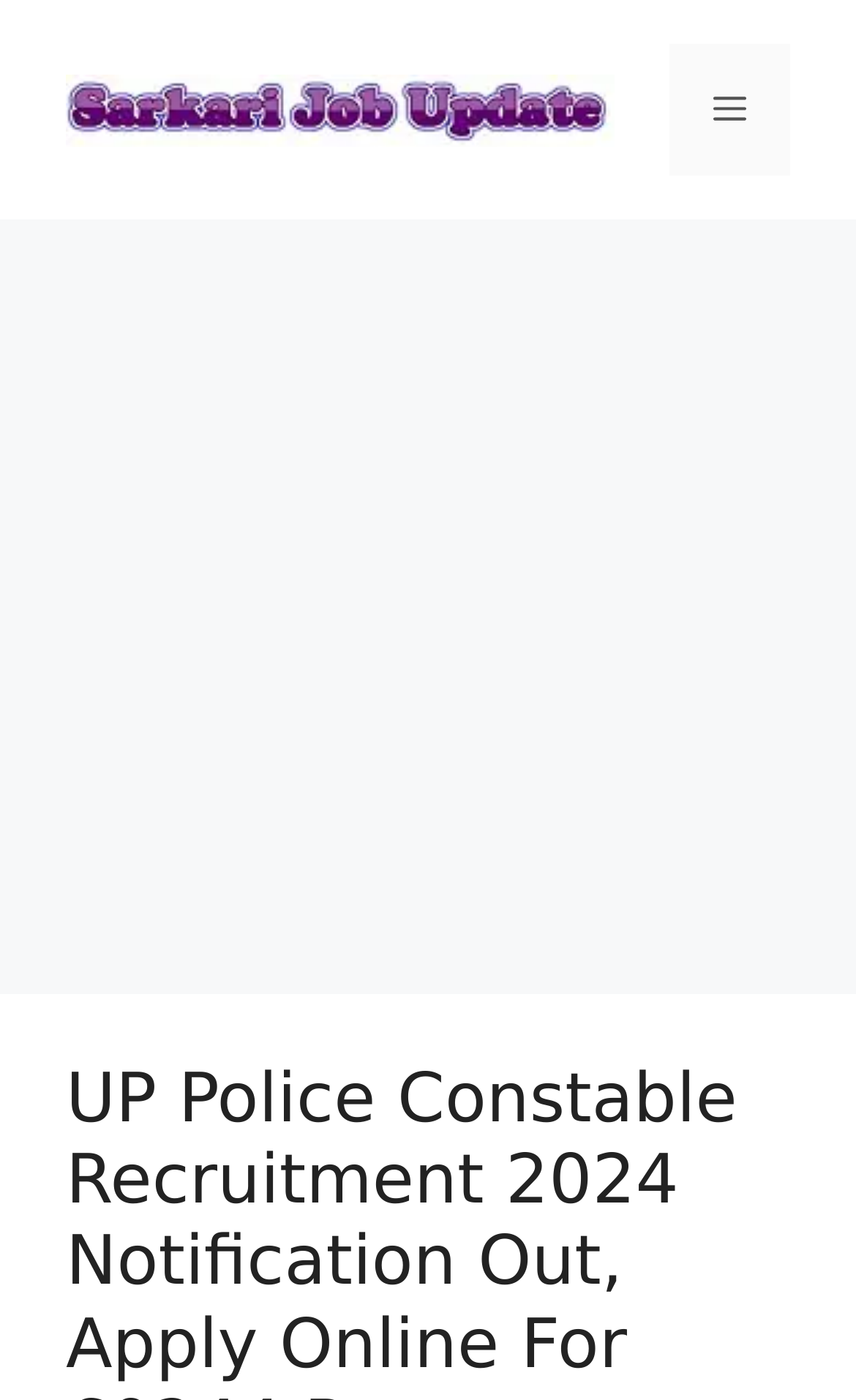Determine the bounding box coordinates for the UI element described. Format the coordinates as (top-left x, top-left y, bottom-right x, bottom-right y) and ensure all values are between 0 and 1. Element description: Menu

[0.782, 0.031, 0.923, 0.125]